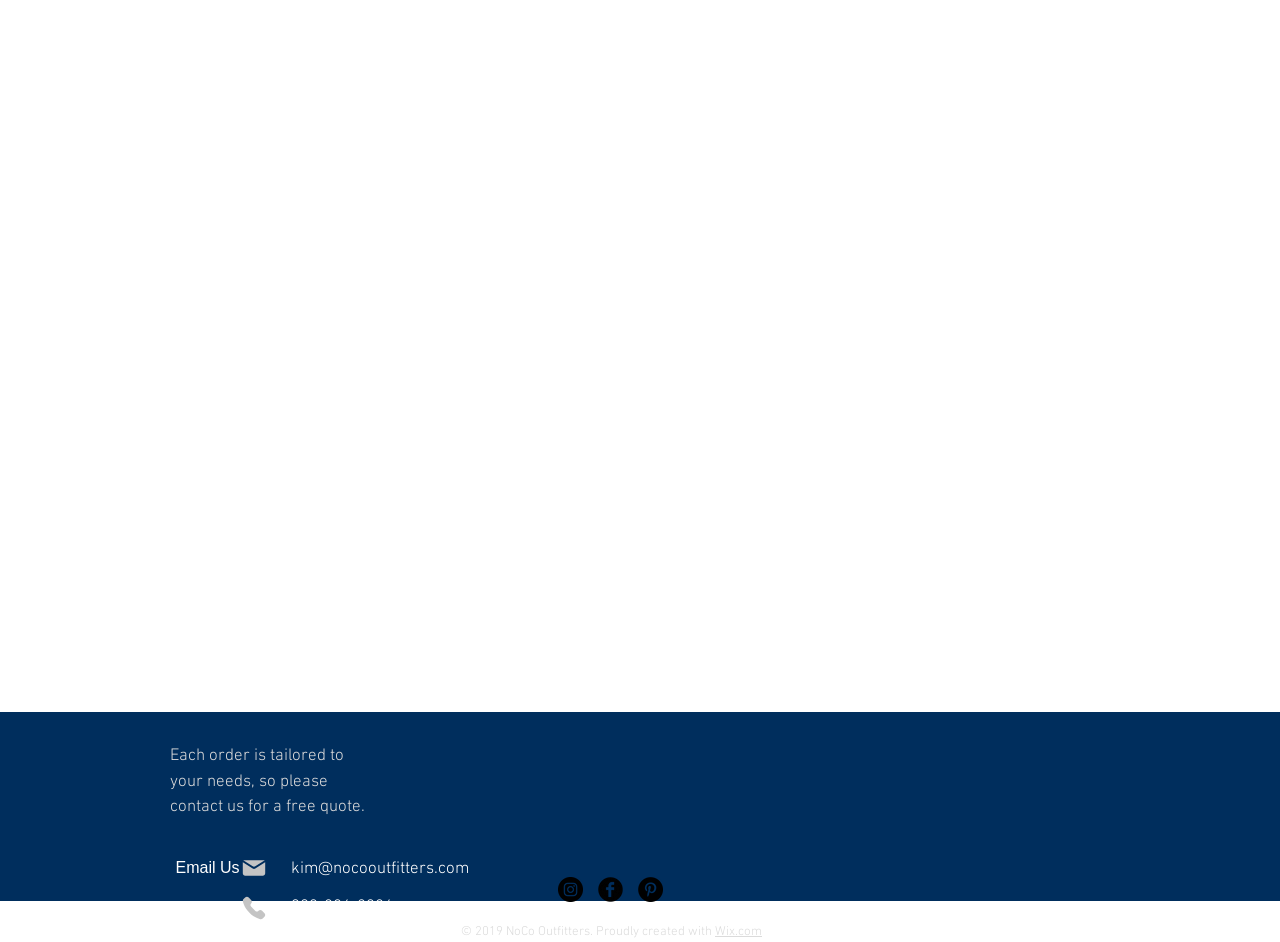Using the element description provided, determine the bounding box coordinates in the format (top-left x, top-left y, bottom-right x, bottom-right y). Ensure that all values are floating point numbers between 0 and 1. Element description: aria-label="Facebook Black Round"

[0.467, 0.93, 0.487, 0.957]